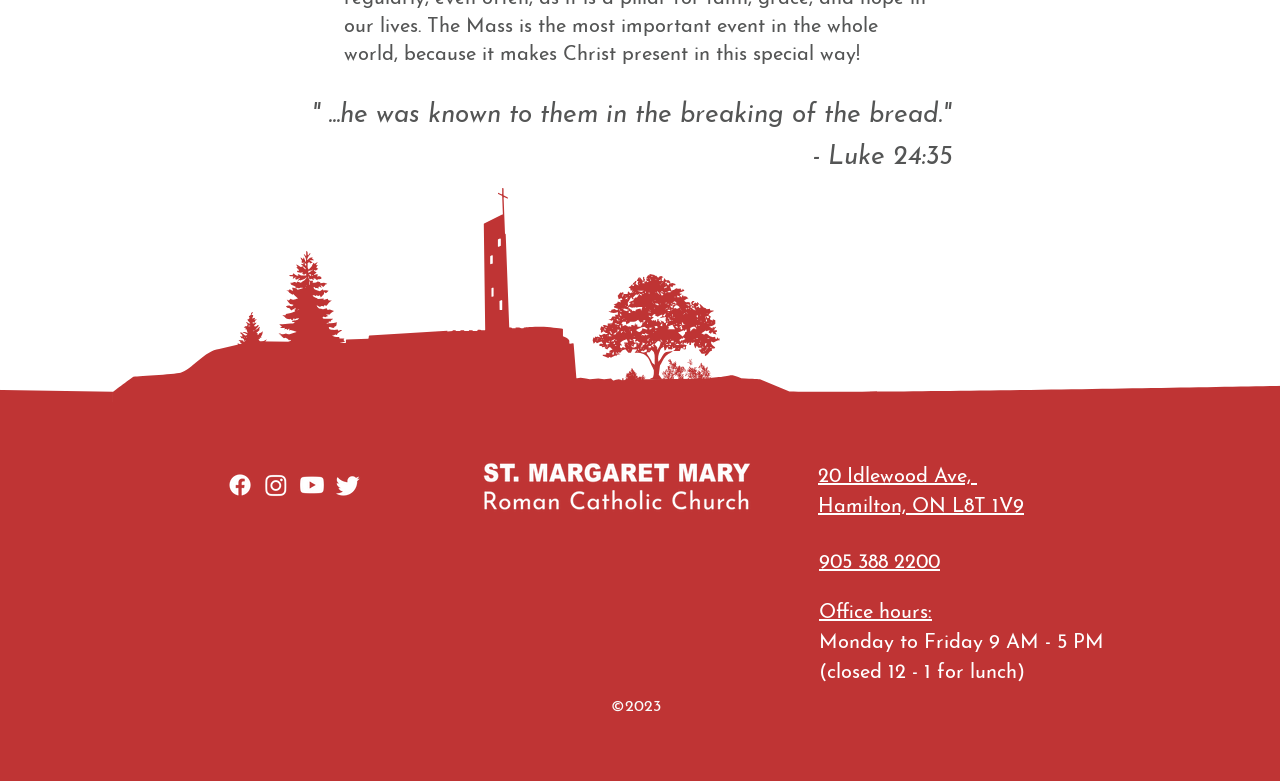What are the office hours?
Please describe in detail the information shown in the image to answer the question.

The office hours are mentioned in the heading element with ID 77, located at [0.64, 0.764, 0.882, 0.88], which contains the text 'Office hours: Monday to Friday 9 AM - 5 PM (closed 12 - 1 for lunch)'.